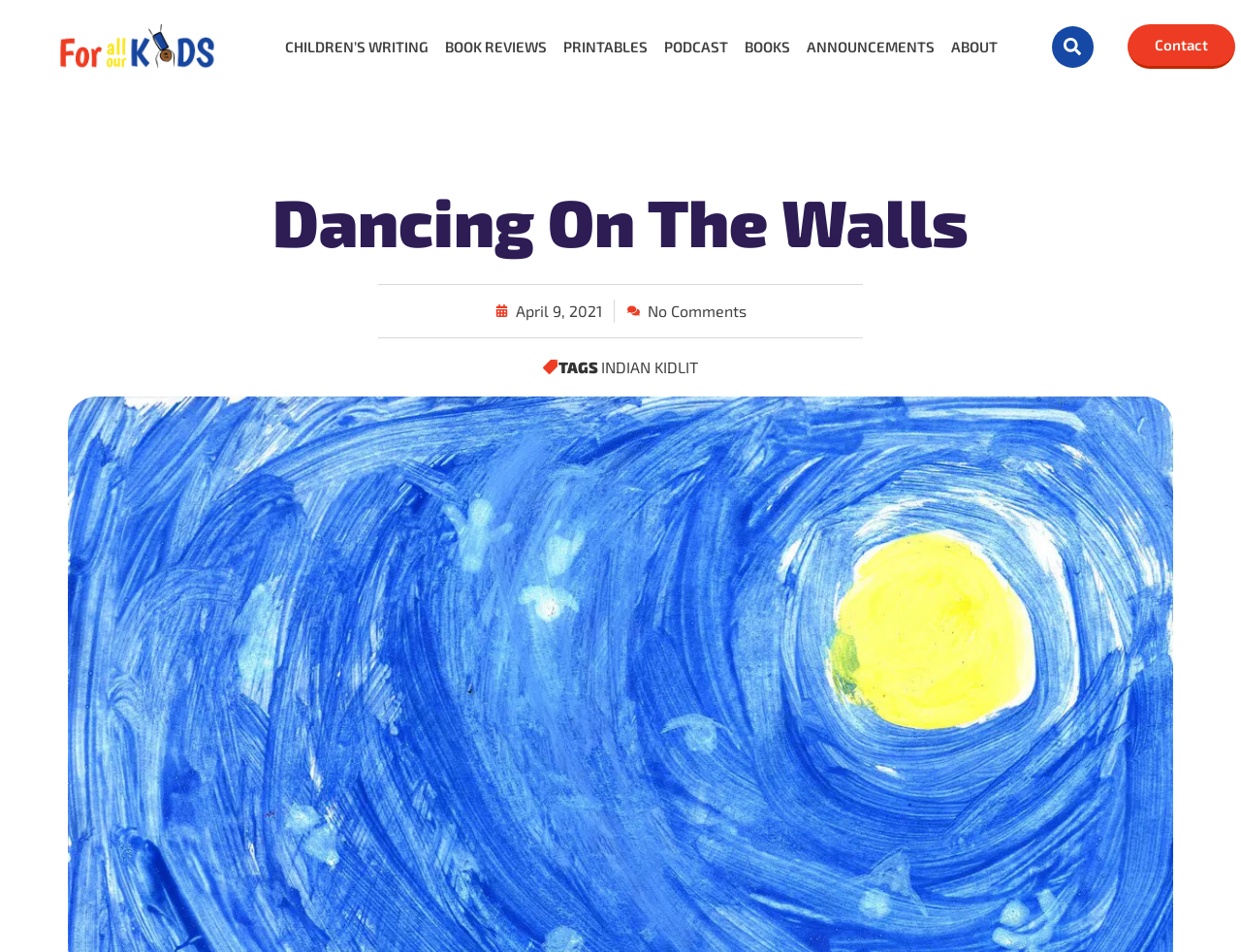What type of content is available on this website?
Use the image to give a comprehensive and detailed response to the question.

The website has a navigation menu with links to different types of content, including CHILDREN'S WRITING, BOOK REVIEWS, PRINTABLES, PODCAST, BOOKS, ANNOUNCEMENTS, and ABOUT, indicating that the website offers a variety of content related to children's literature and education.